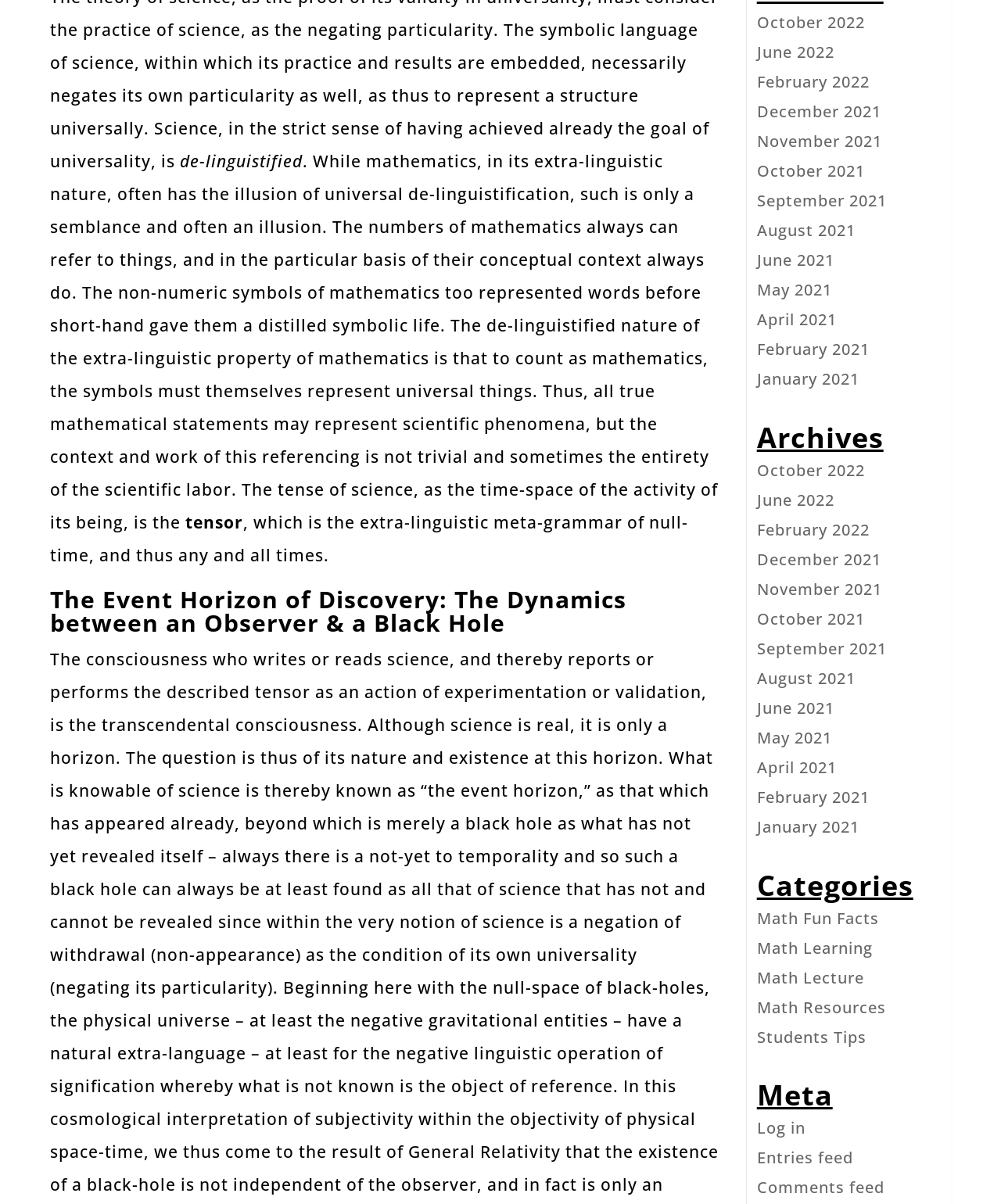Given the description: "June 2022", determine the bounding box coordinates of the UI element. The coordinates should be formatted as four float numbers between 0 and 1, [left, top, right, bottom].

[0.756, 0.035, 0.833, 0.052]